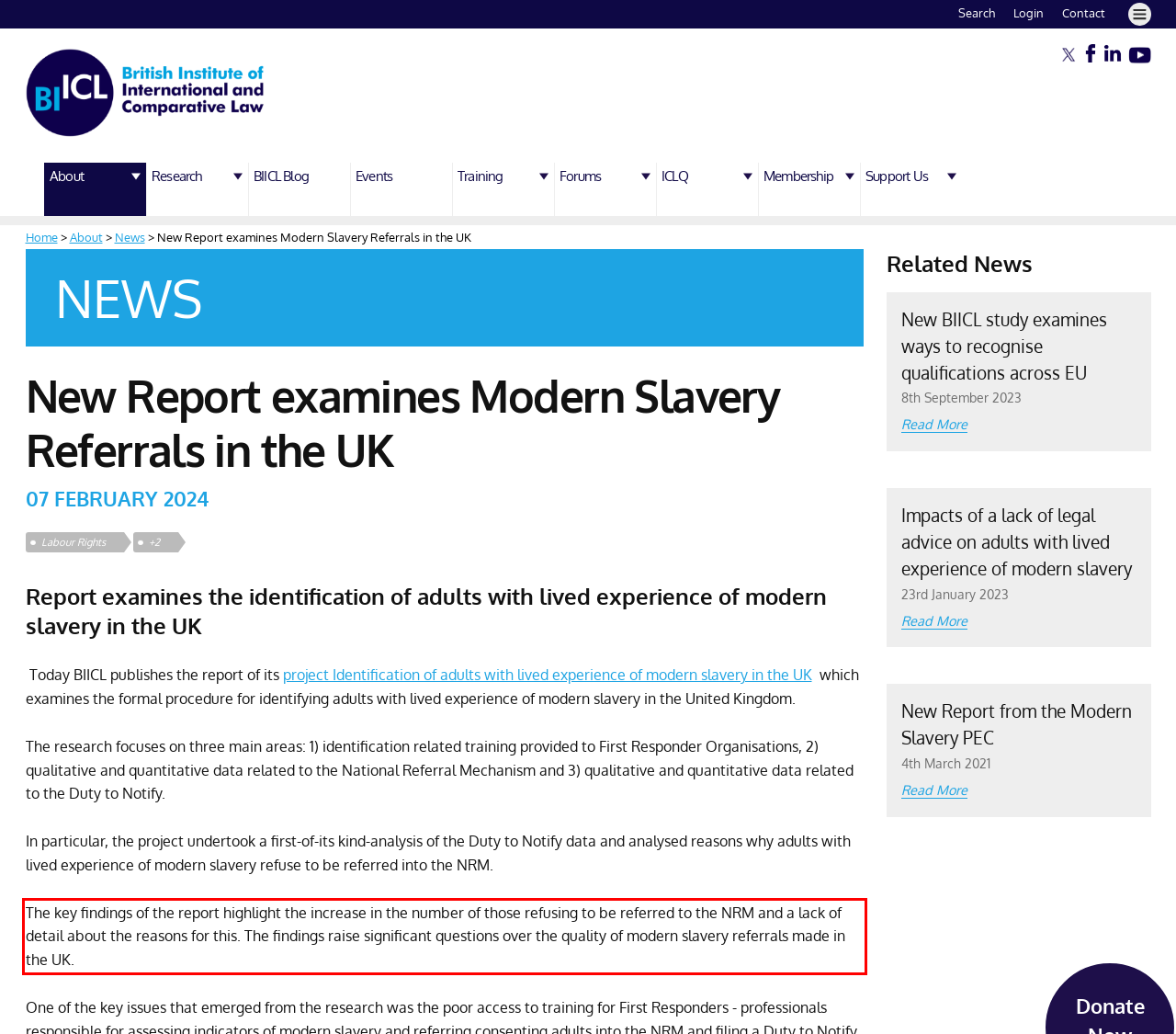You have a screenshot of a webpage with a UI element highlighted by a red bounding box. Use OCR to obtain the text within this highlighted area.

The key findings of the report highlight the increase in the number of those refusing to be referred to the NRM and a lack of detail about the reasons for this. The findings raise significant questions over the quality of modern slavery referrals made in the UK.